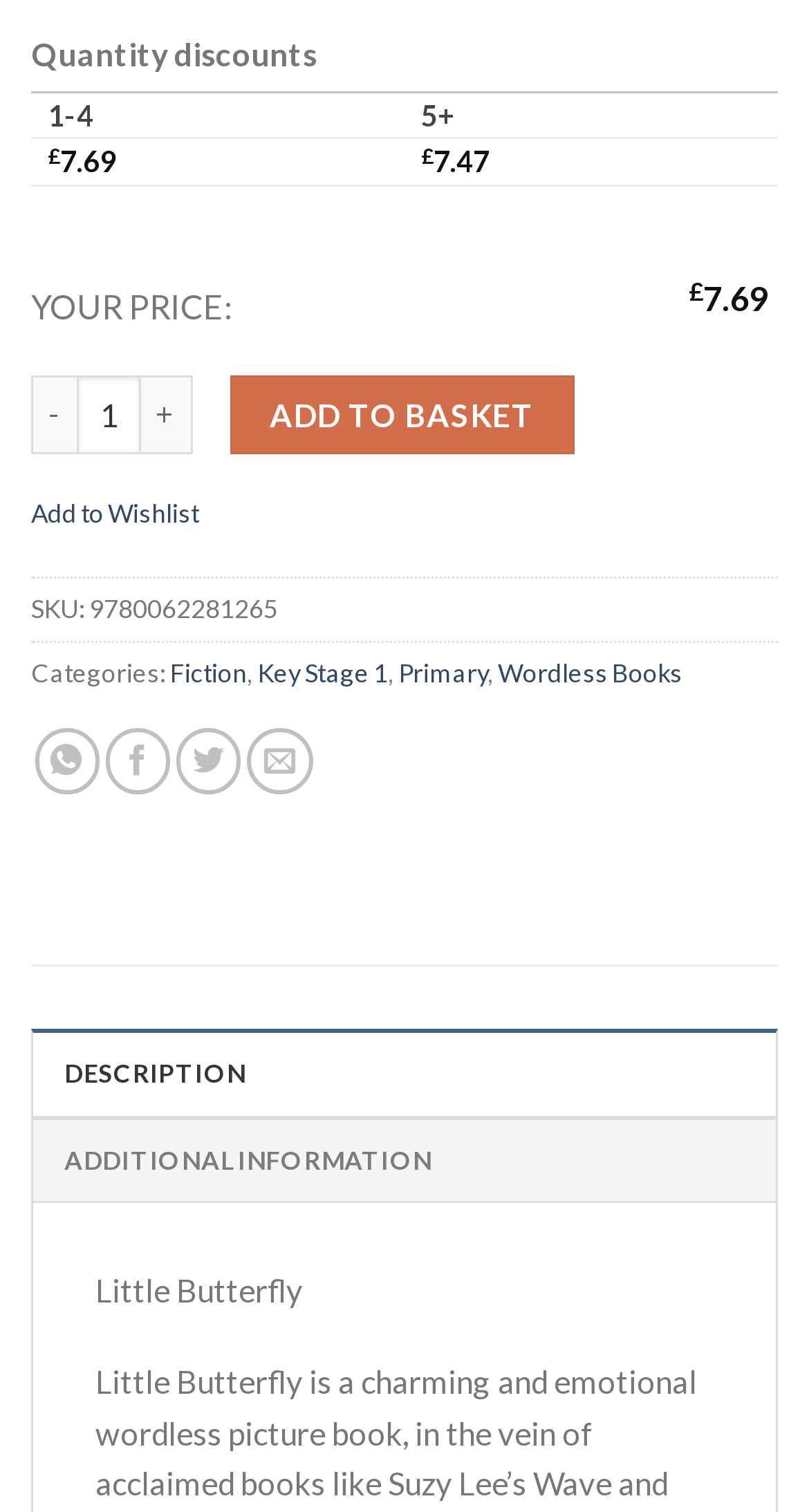Use the details in the image to answer the question thoroughly: 
What is the current quantity of Little Butterfly?

The current quantity of Little Butterfly can be inferred from the spin button section, where it shows a value of 1, indicating that the current quantity is 1.